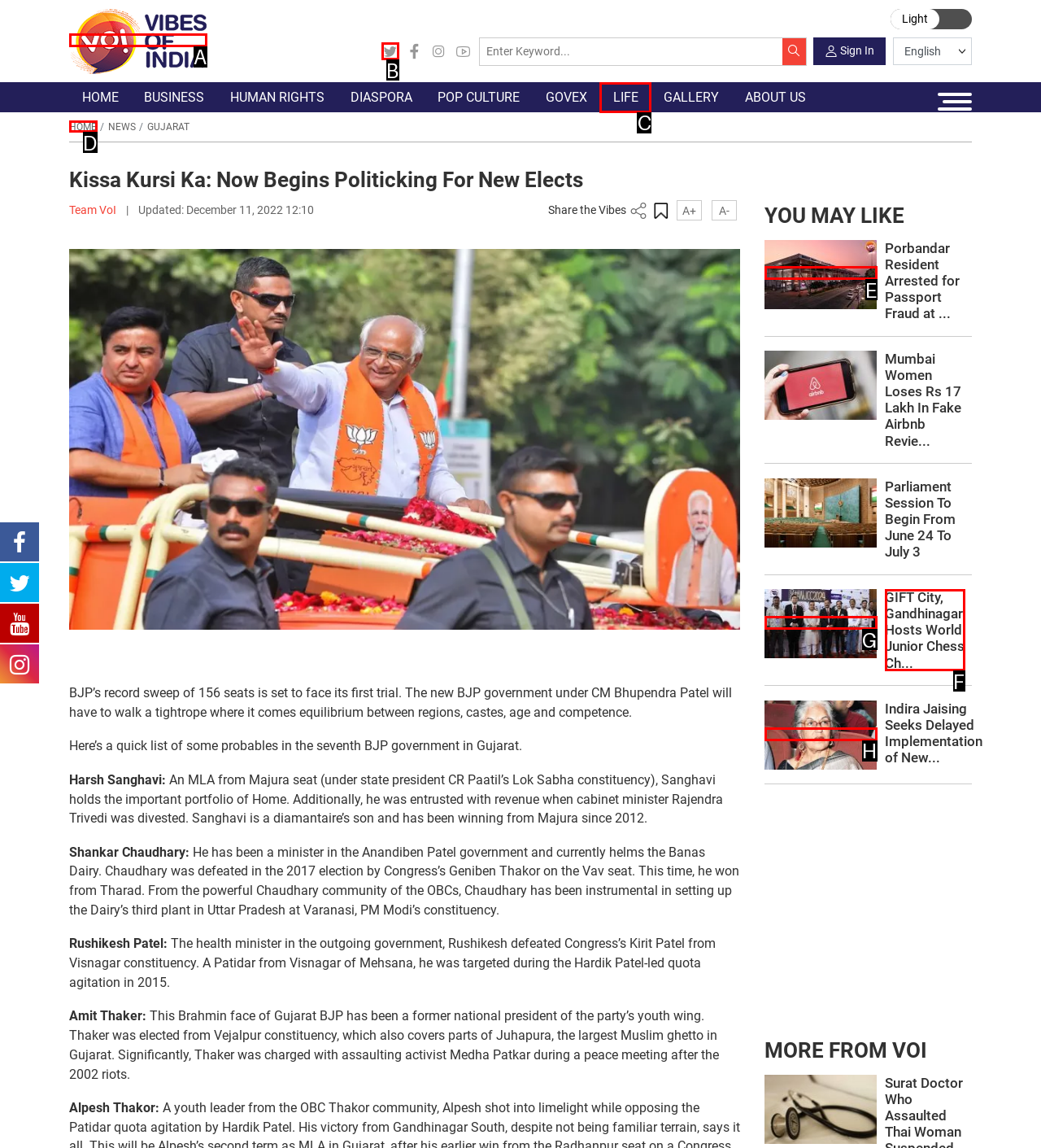Select the option that matches this description: Home
Answer by giving the letter of the chosen option.

D